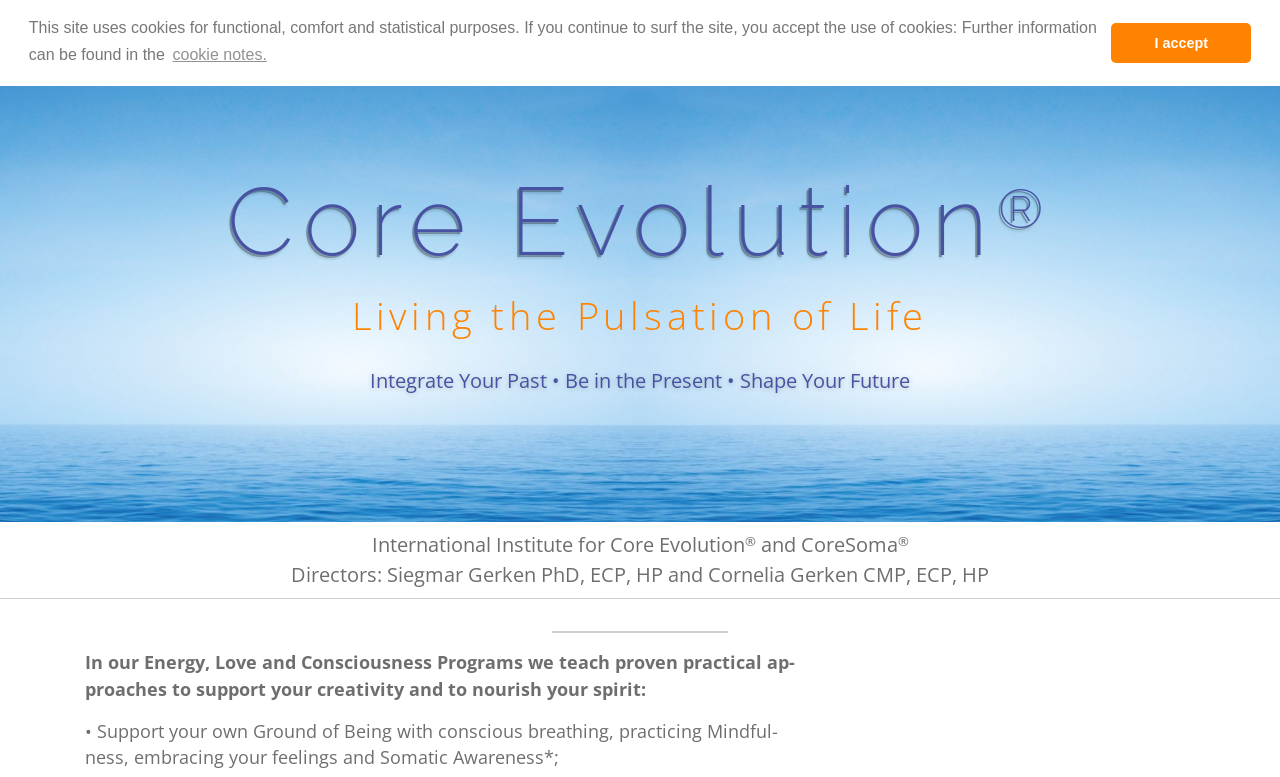Given the element description Calendar of Events, identify the bounding box coordinates for the UI element on the webpage screenshot. The format should be (top-left x, top-left y, bottom-right x, bottom-right y), with values between 0 and 1.

[0.654, 0.01, 0.777, 0.057]